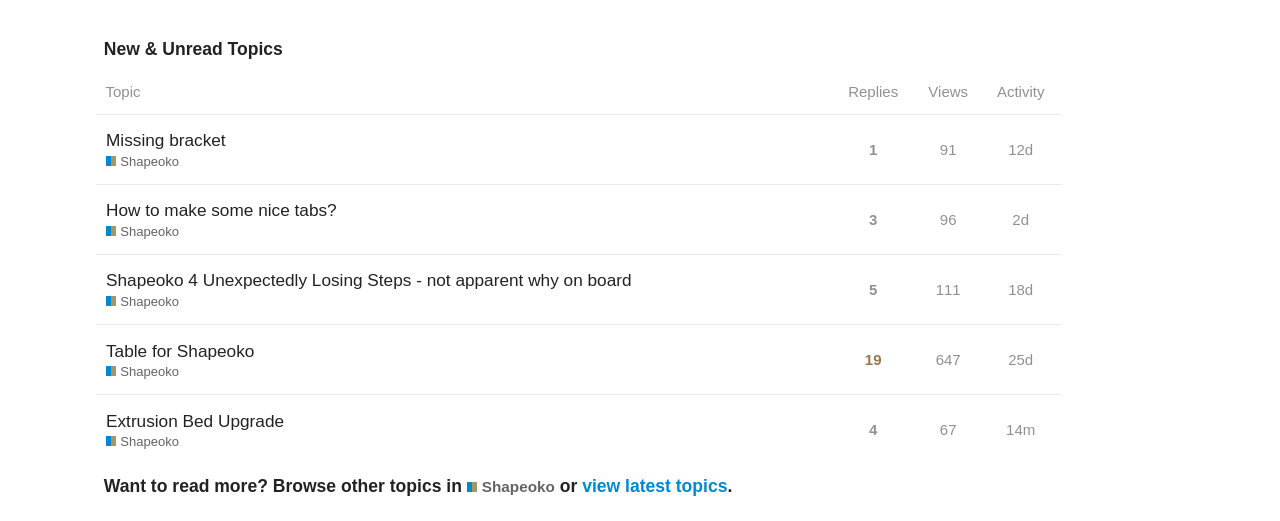Please specify the bounding box coordinates of the clickable section necessary to execute the following command: "Read about 'Safety Precautions When Handling and Storing 1,2-Buteneoxide'".

None